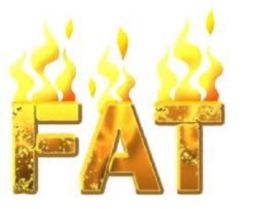Can you give a comprehensive explanation to the question given the content of the image?
What is the tone conveyed by the fiery effect in the image?

The caption states that the fiery effect conveys energy and urgency, which aligns with the motivational aspects of fitness and health, emphasizing a dynamic approach to achieving fitness goals.